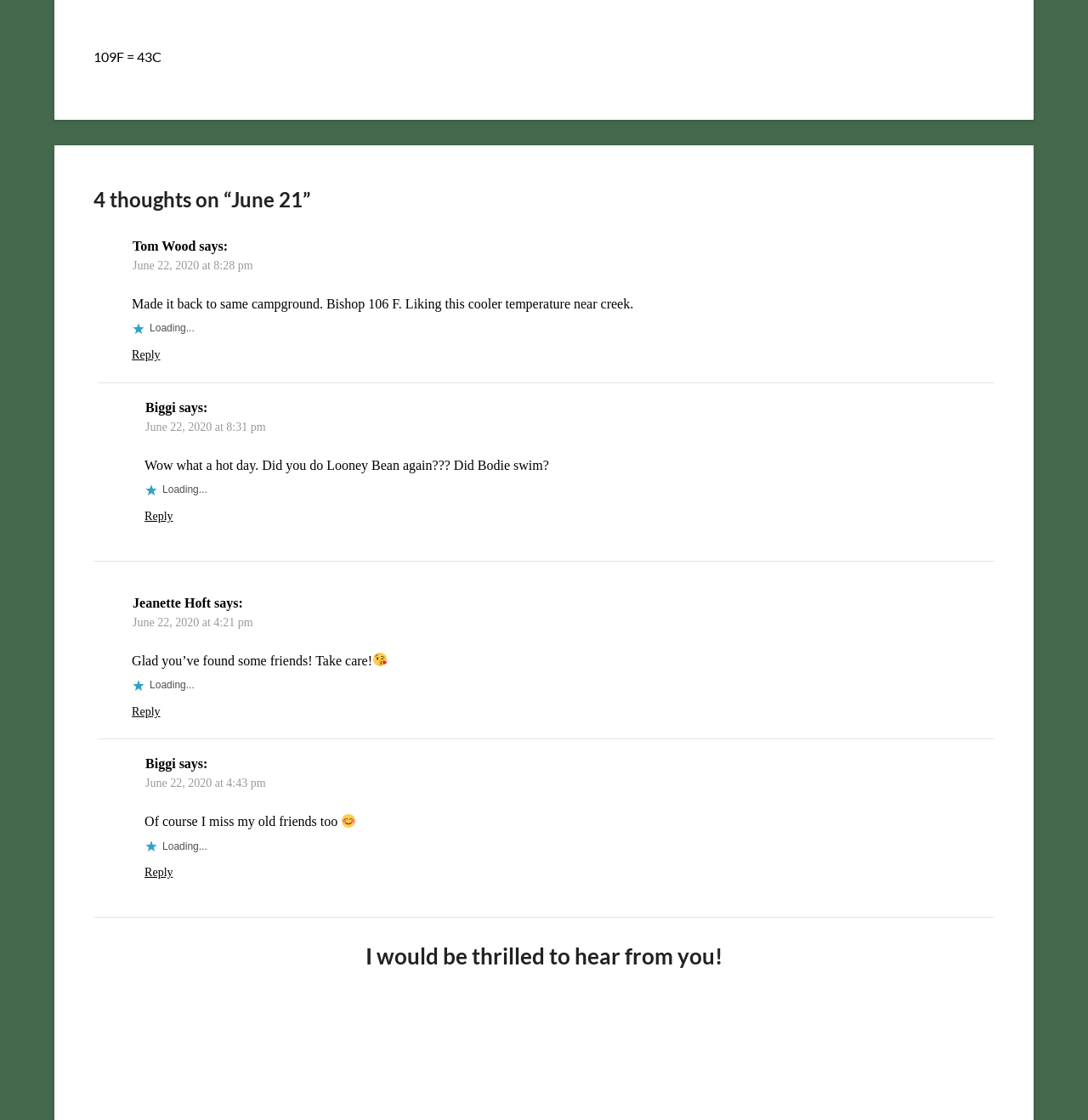Determine the bounding box coordinates of the section I need to click to execute the following instruction: "Reply to Biggi". Provide the coordinates as four float numbers between 0 and 1, i.e., [left, top, right, bottom].

[0.133, 0.455, 0.159, 0.467]